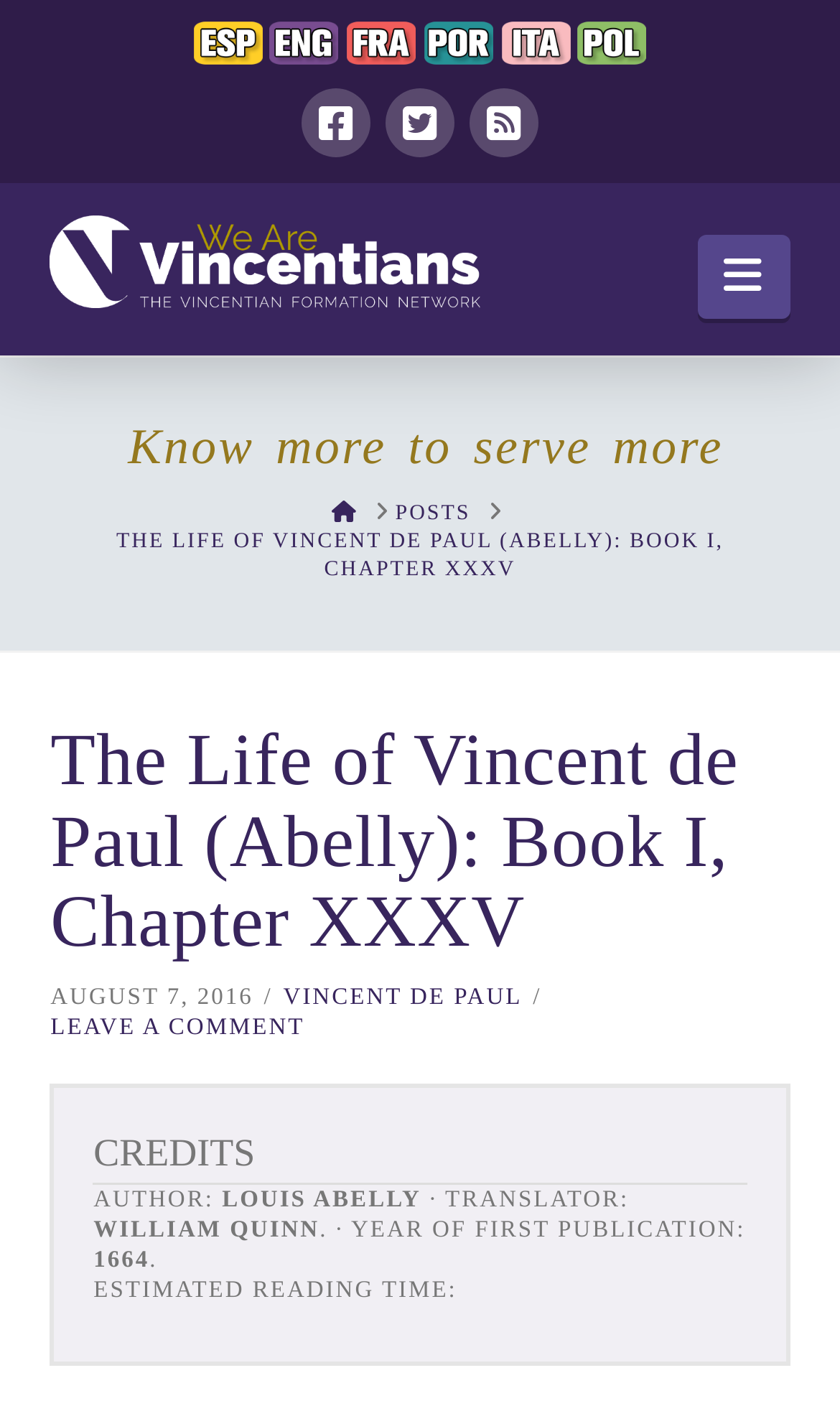Could you indicate the bounding box coordinates of the region to click in order to complete this instruction: "Click the Facebook link".

[0.359, 0.063, 0.441, 0.112]